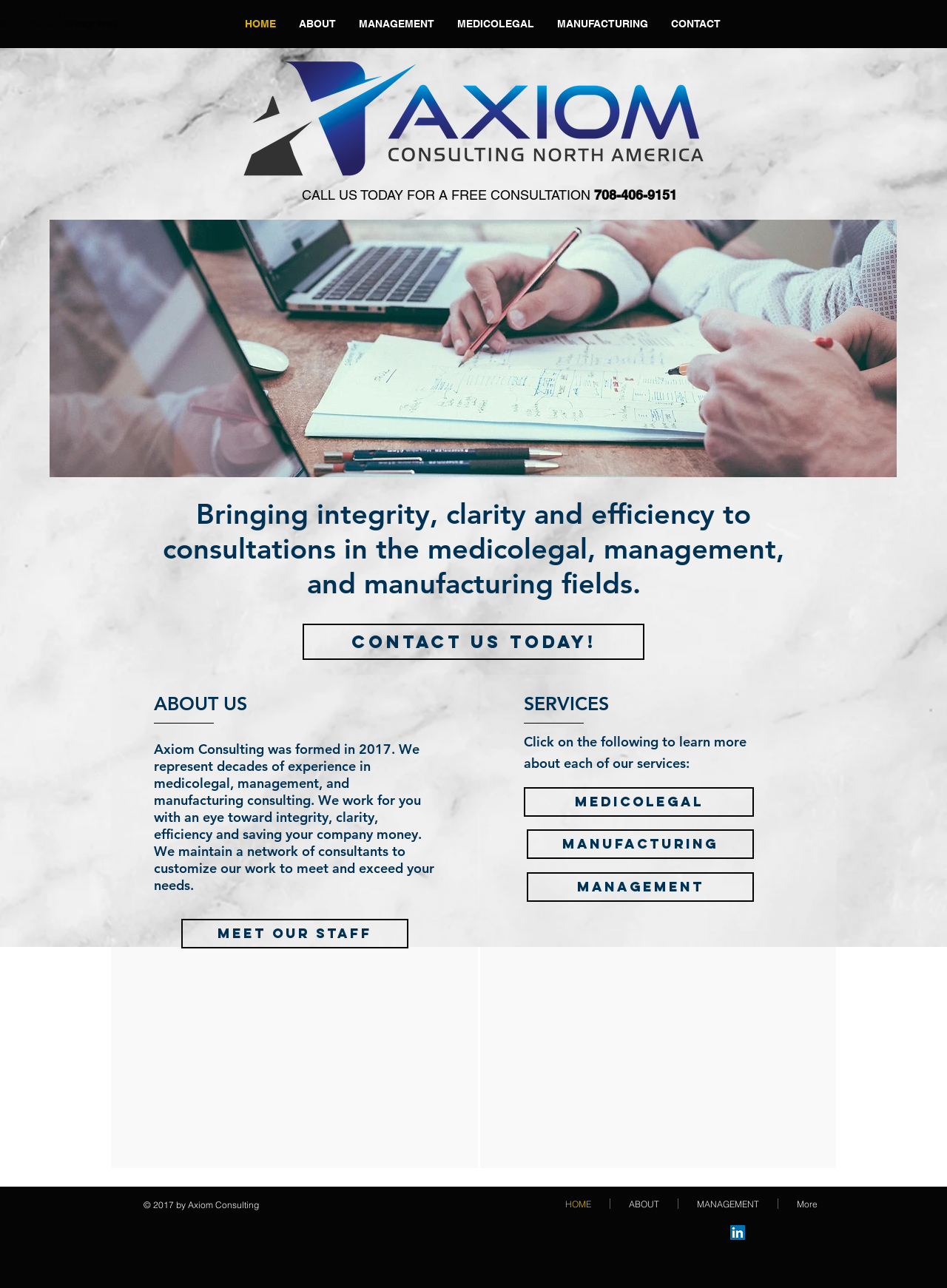Identify the bounding box coordinates for the element you need to click to achieve the following task: "Click on the HOME link". Provide the bounding box coordinates as four float numbers between 0 and 1, in the form [left, top, right, bottom].

[0.247, 0.012, 0.303, 0.025]